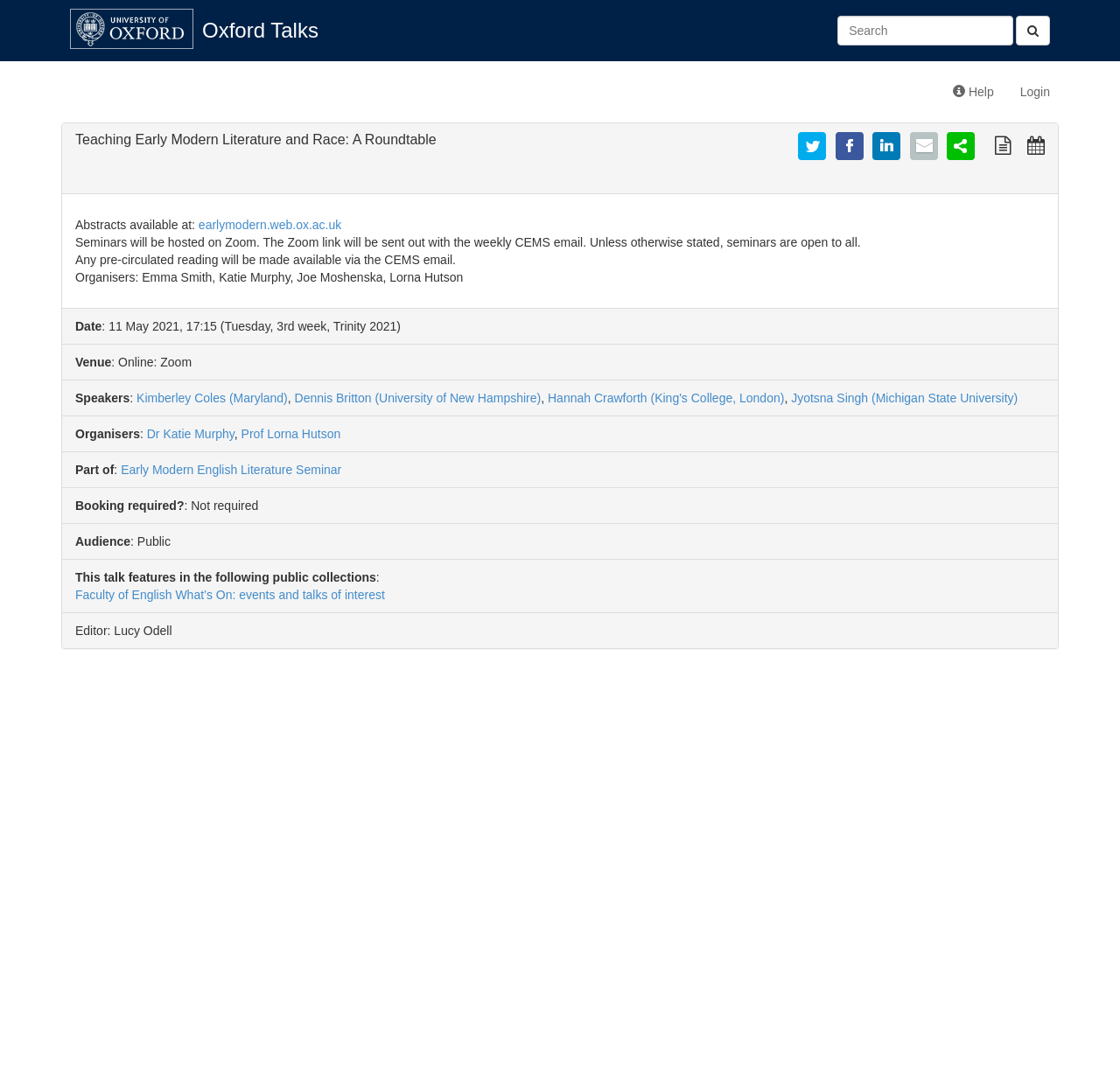Use one word or a short phrase to answer the question provided: 
What platform will be used to host seminars?

Zoom